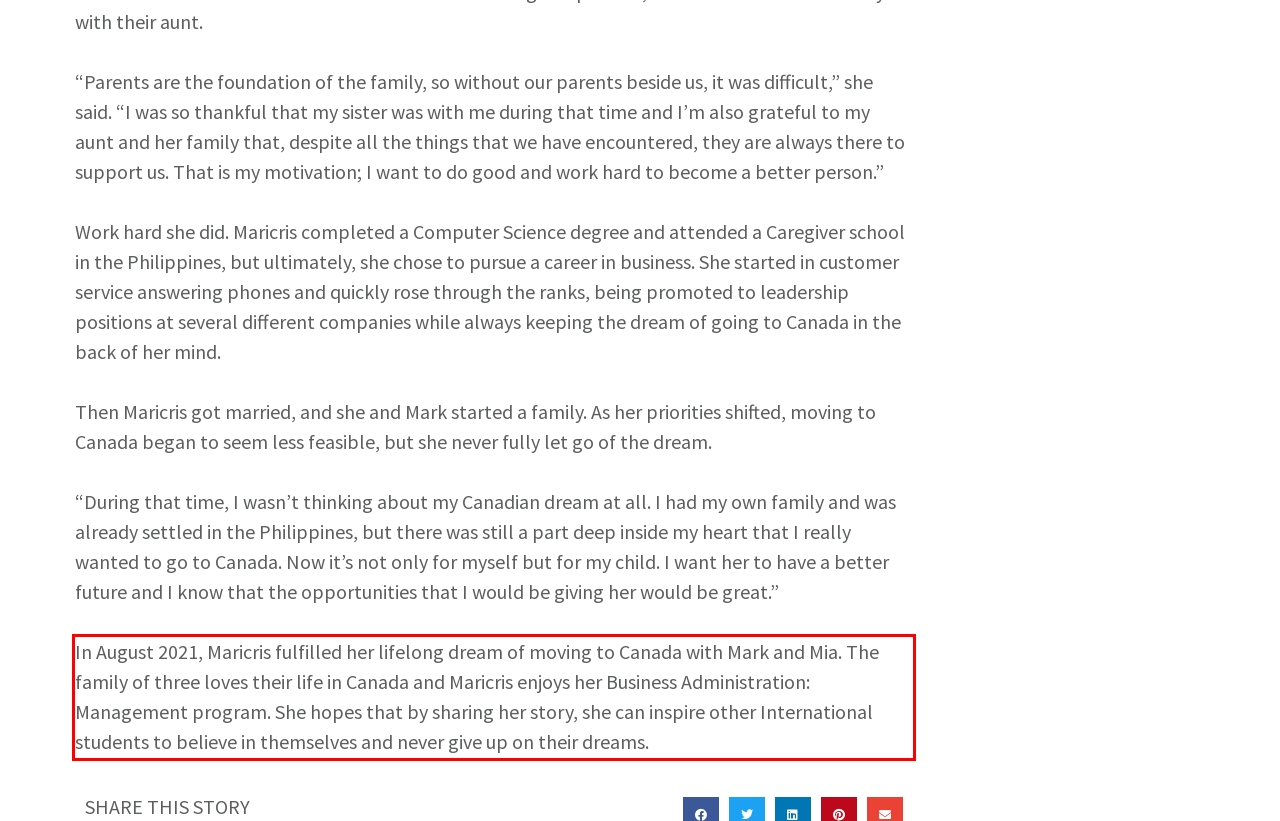Locate the red bounding box in the provided webpage screenshot and use OCR to determine the text content inside it.

In August 2021, Maricris fulfilled her lifelong dream of moving to Canada with Mark and Mia. The family of three loves their life in Canada and Maricris enjoys her Business Administration: Management program. She hopes that by sharing her story, she can inspire other International students to believe in themselves and never give up on their dreams.